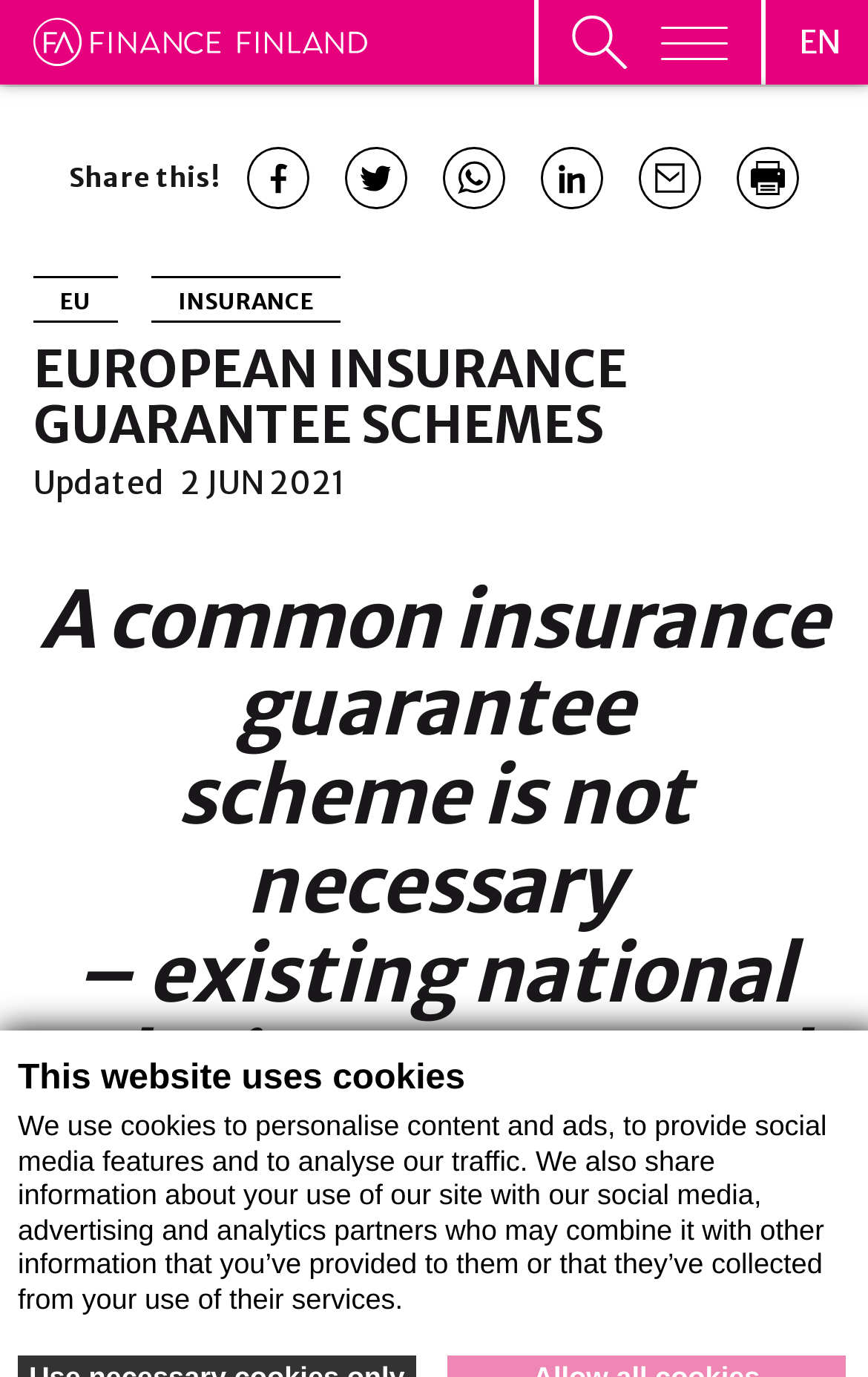Can you locate the main headline on this webpage and provide its text content?

EUROPEAN INSURANCE GUARANTEE SCHEMES